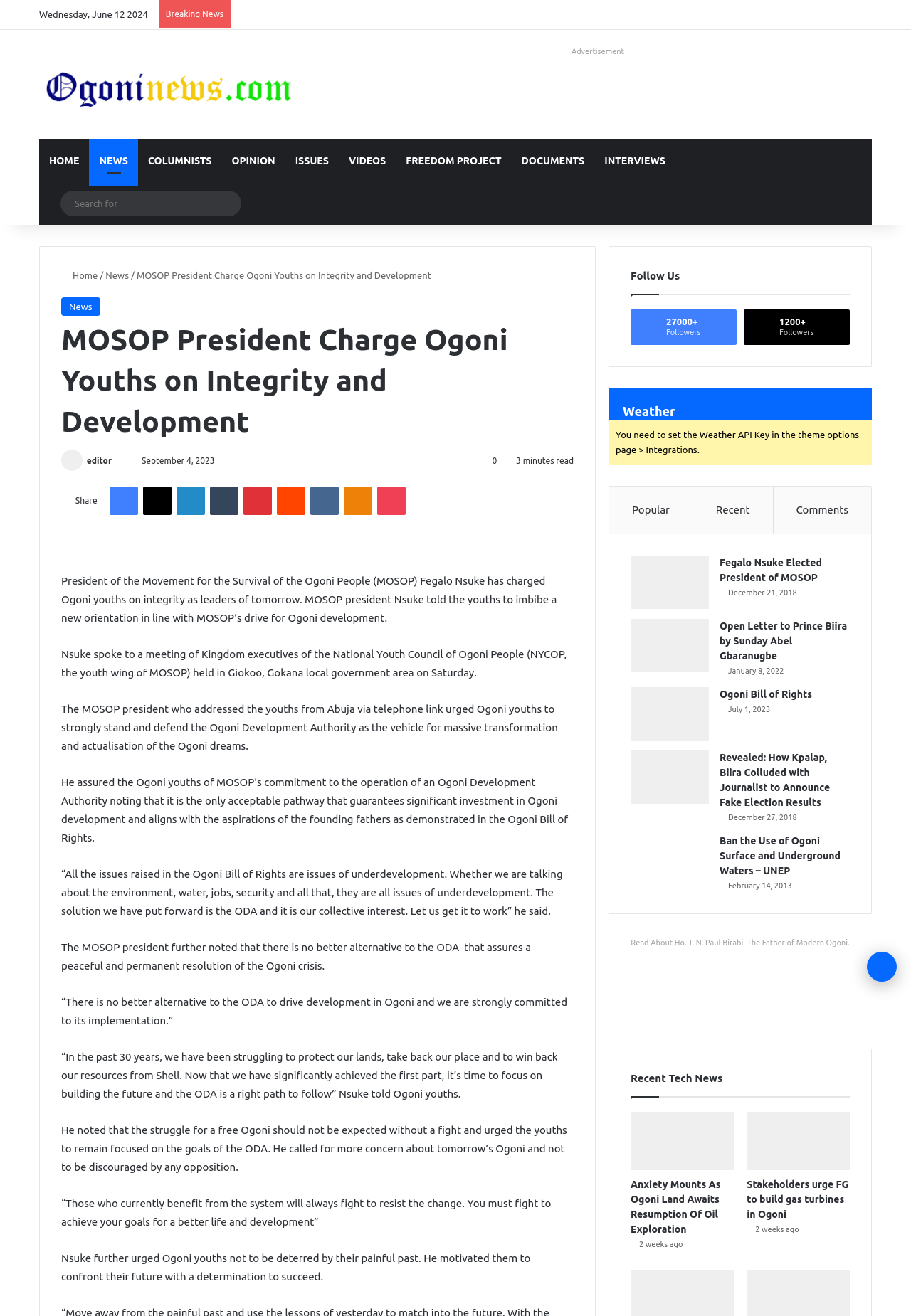Can you find the bounding box coordinates for the element to click on to achieve the instruction: "View recent posts"?

None